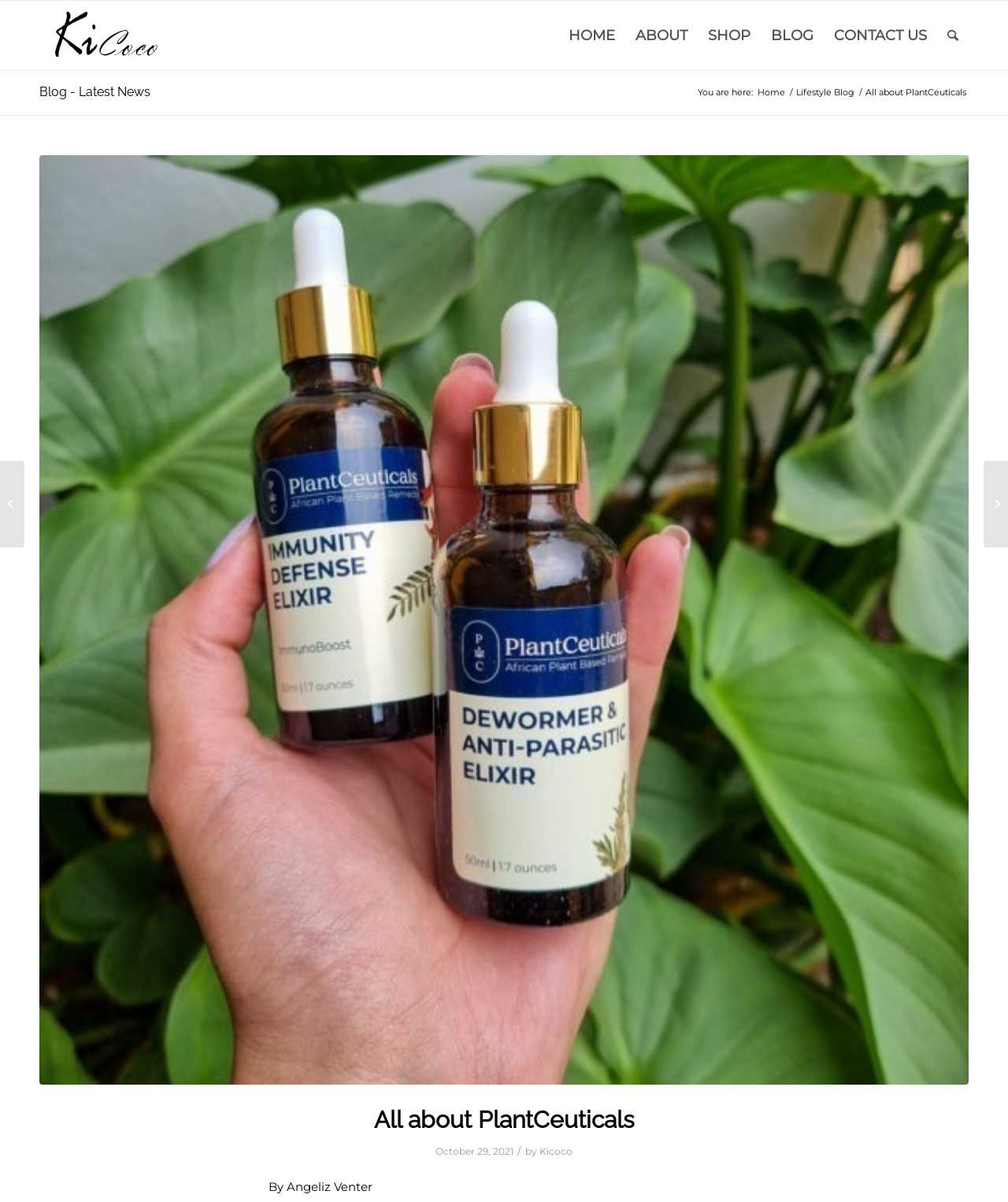Consider the image and give a detailed and elaborate answer to the question: 
What are the main menu items on the webpage?

The main menu items are located at the top of the webpage, and they are 'HOME', 'ABOUT', 'SHOP', 'BLOG', 'CONTACT US', and 'Search', which are all clickable links.